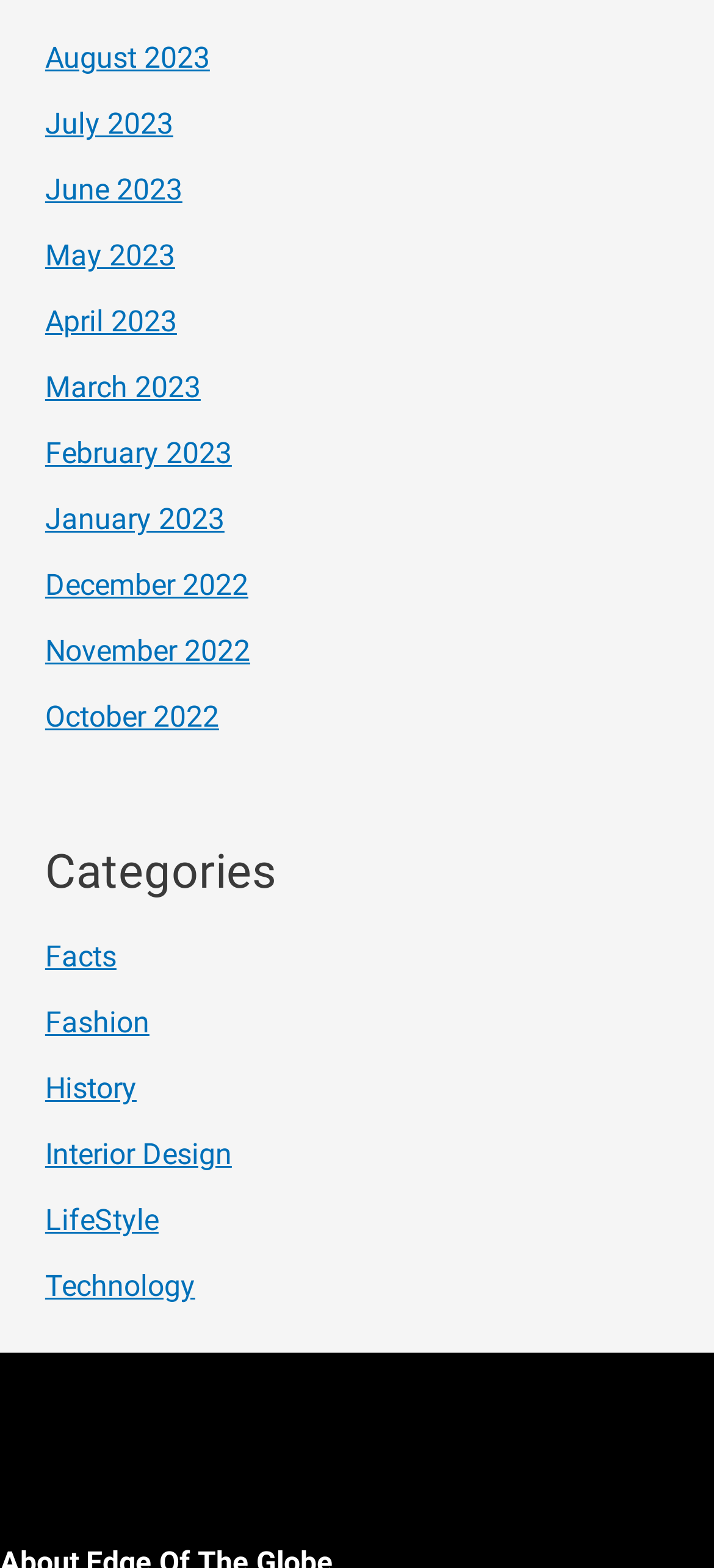Find and specify the bounding box coordinates that correspond to the clickable region for the instruction: "Explore History".

[0.063, 0.683, 0.191, 0.705]